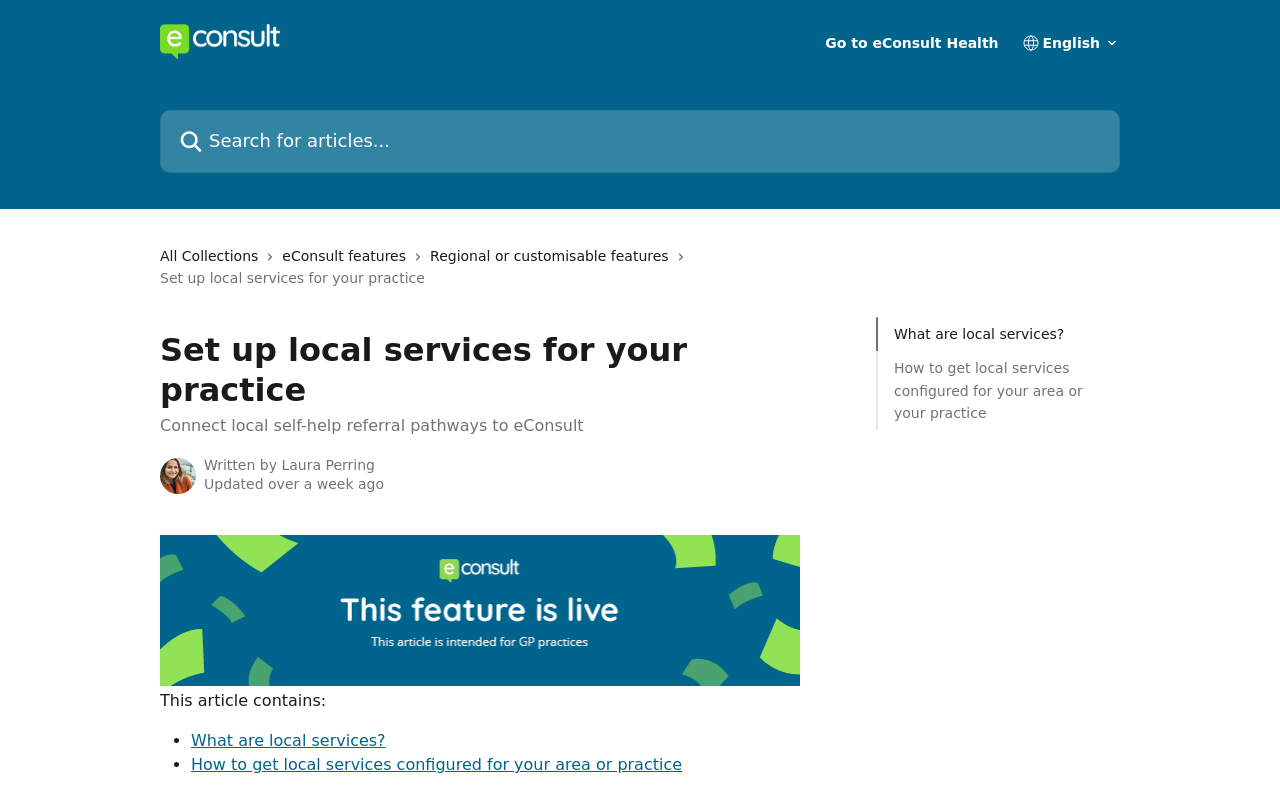Determine the bounding box coordinates of the section to be clicked to follow the instruction: "Go to eConsult Health". The coordinates should be given as four float numbers between 0 and 1, formatted as [left, top, right, bottom].

[0.645, 0.046, 0.78, 0.063]